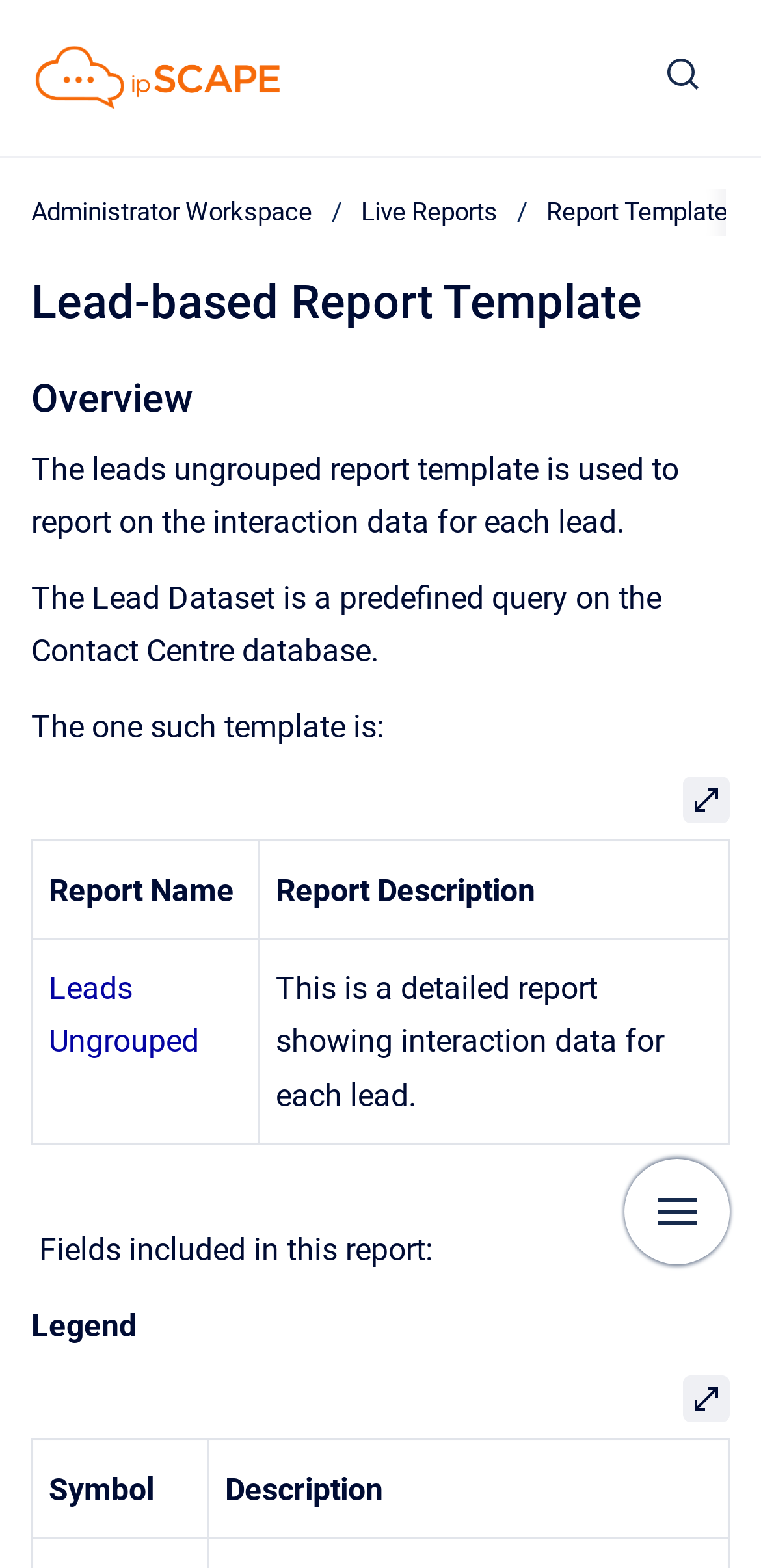Please specify the bounding box coordinates of the clickable section necessary to execute the following command: "open report template".

[0.897, 0.496, 0.959, 0.526]